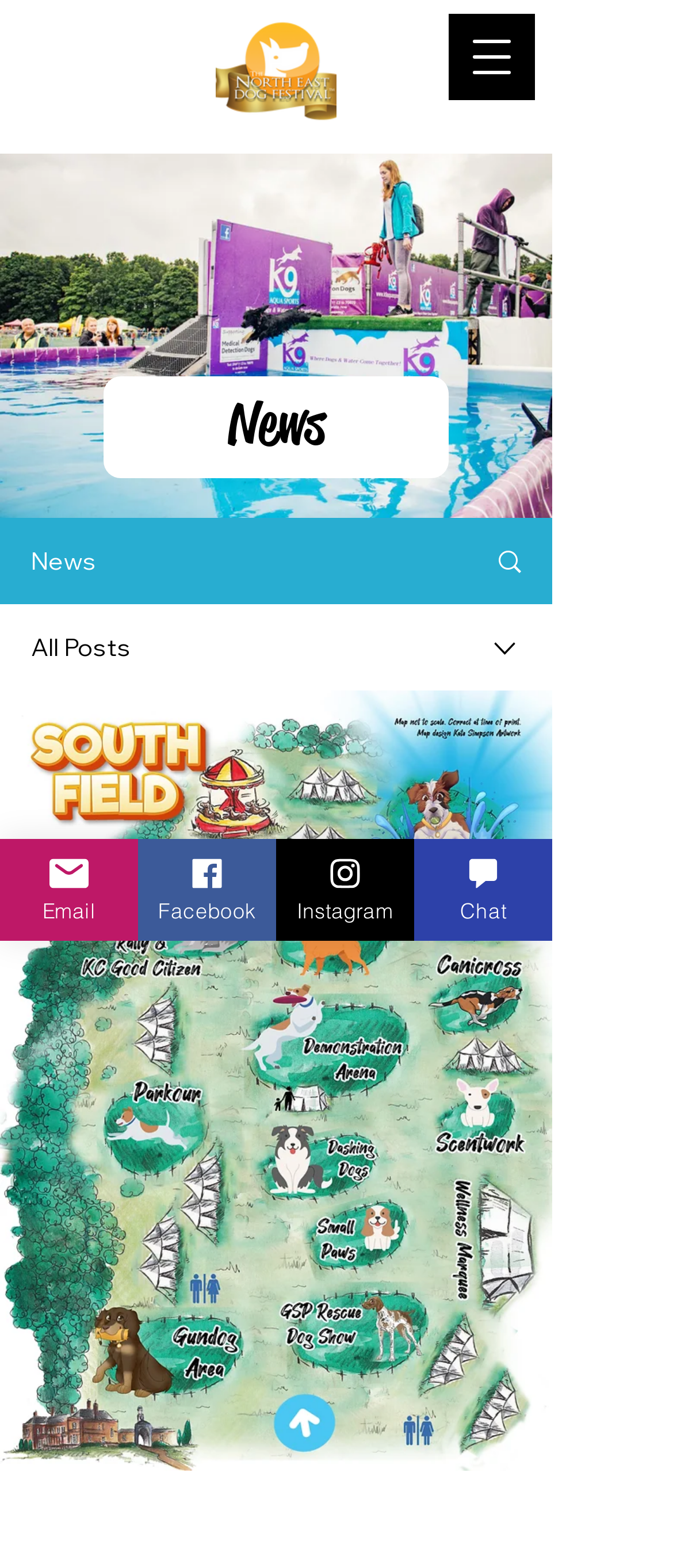What is the main topic of this webpage? From the image, respond with a single word or brief phrase.

News